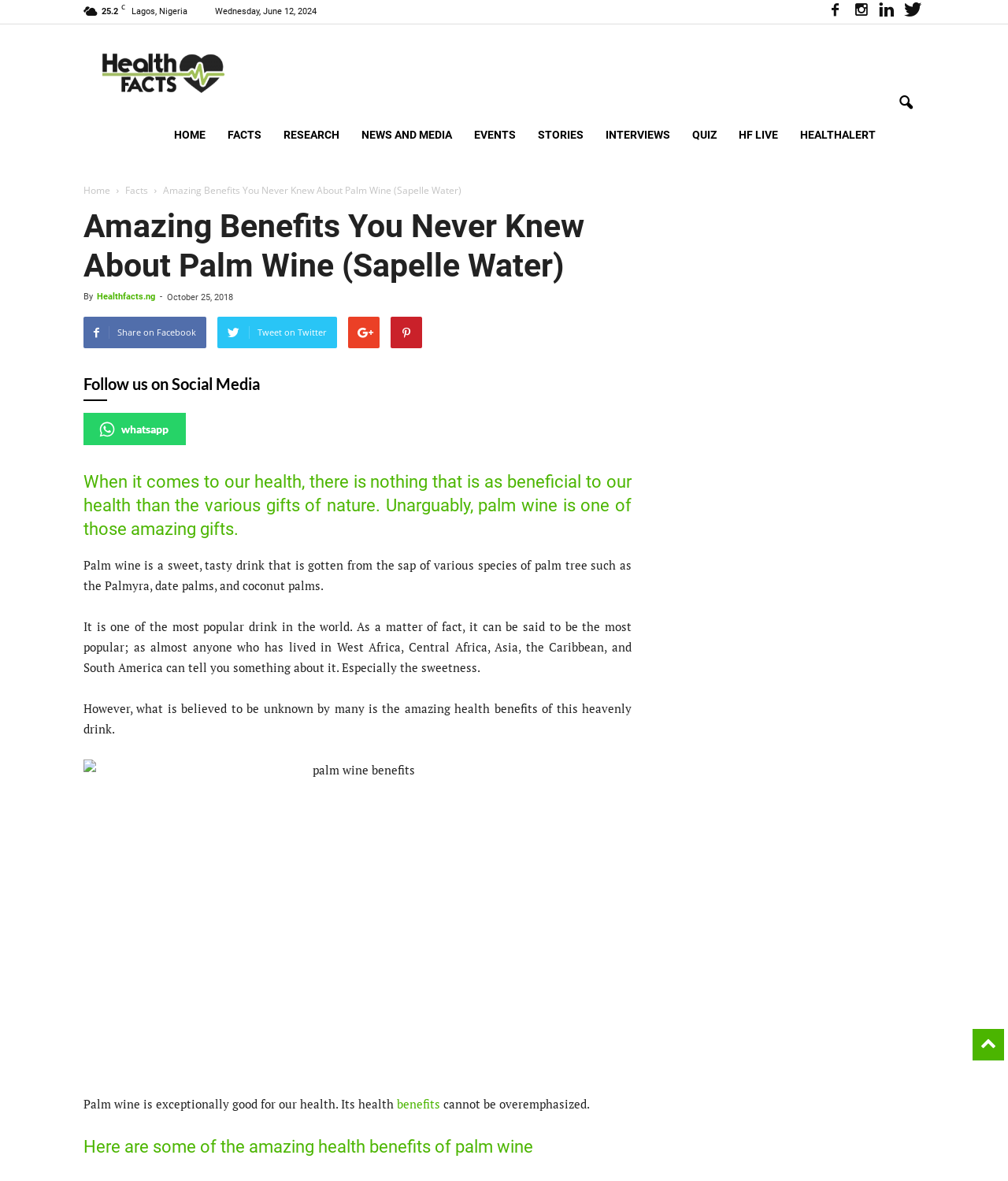From the element description: "HF Live", extract the bounding box coordinates of the UI element. The coordinates should be expressed as four float numbers between 0 and 1, in the order [left, top, right, bottom].

[0.722, 0.087, 0.783, 0.141]